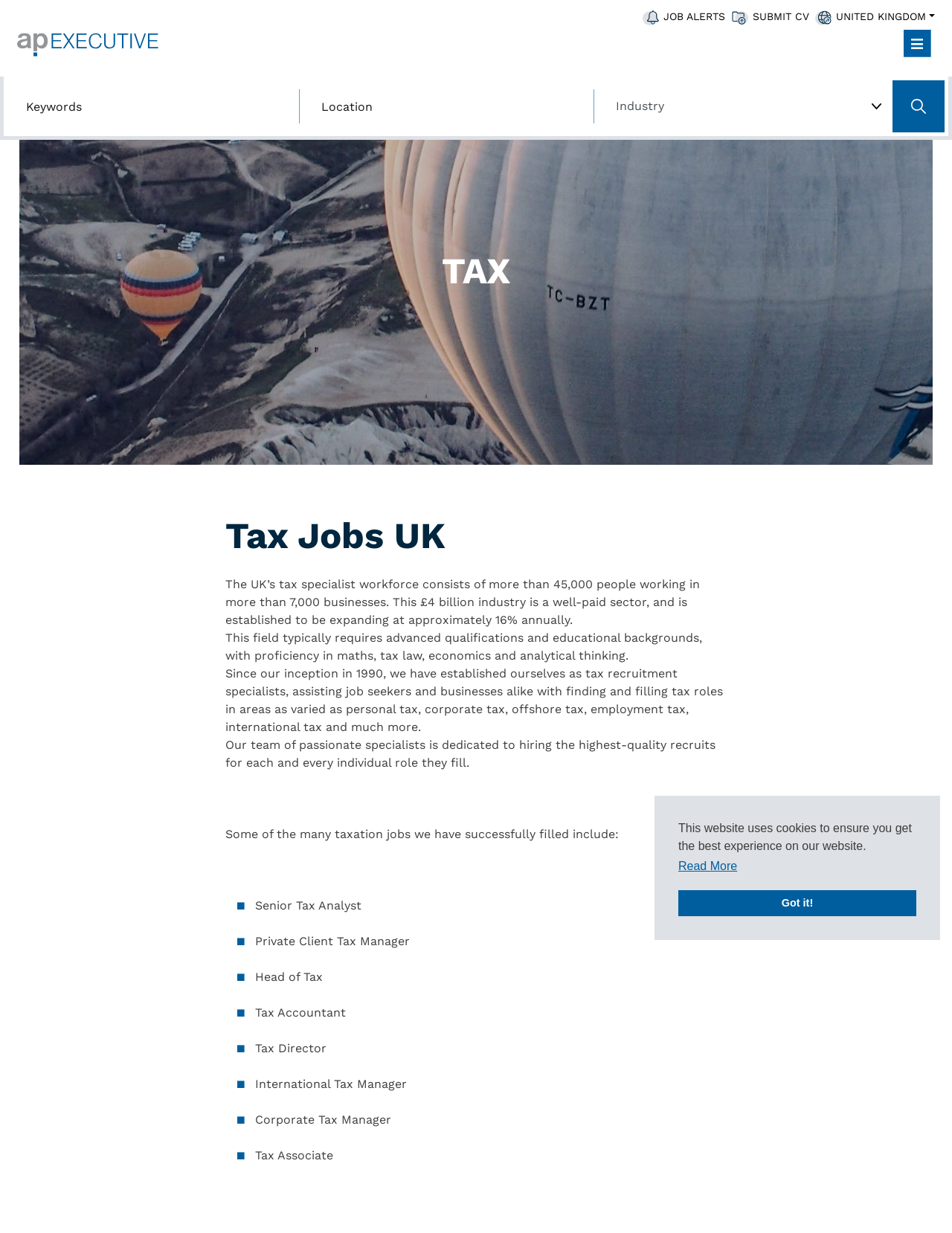Can you pinpoint the bounding box coordinates for the clickable element required for this instruction: "Choose an industry"? The coordinates should be four float numbers between 0 and 1, i.e., [left, top, right, bottom].

[0.628, 0.065, 0.93, 0.107]